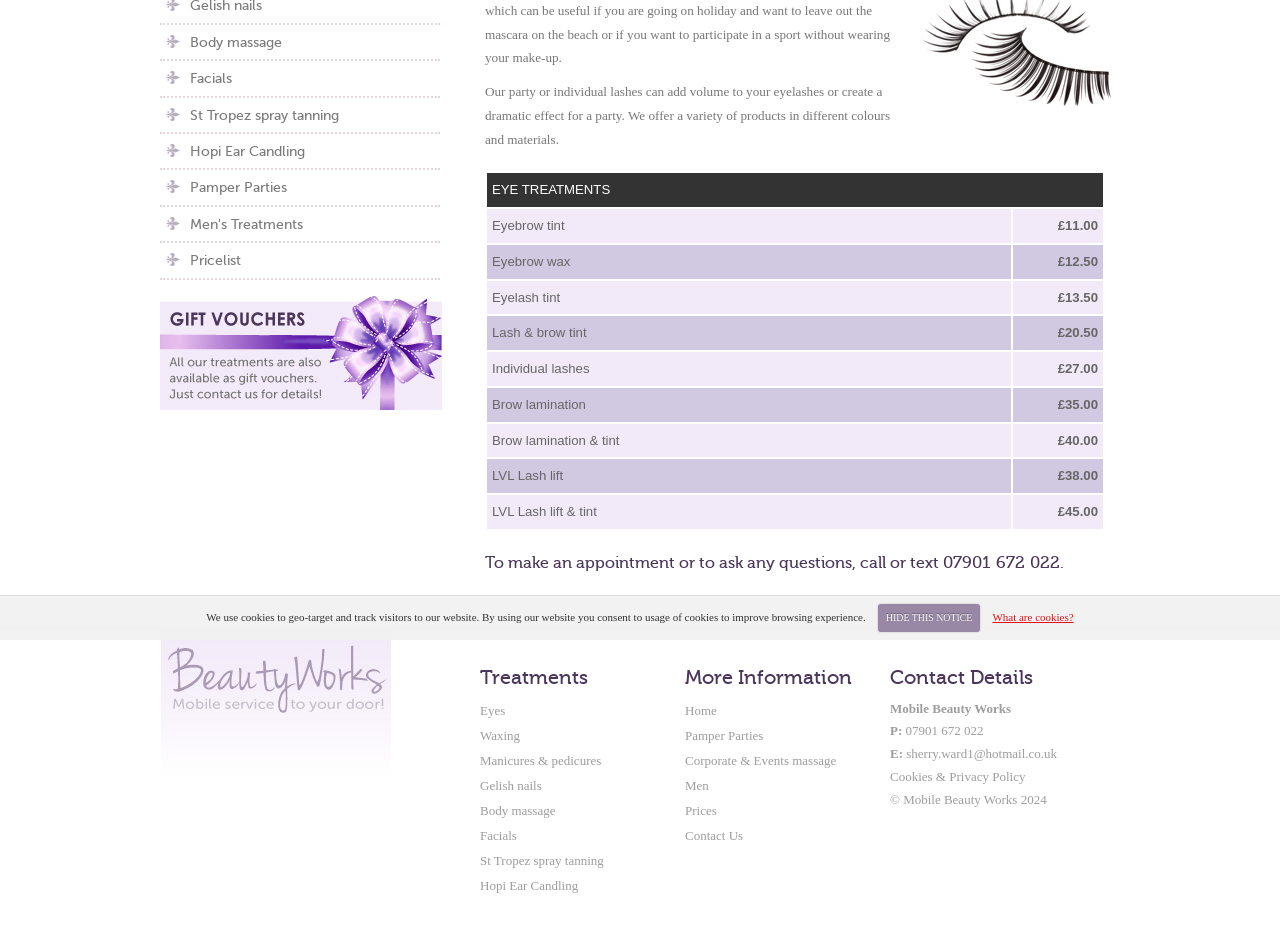Identify the bounding box for the described UI element. Provide the coordinates in (top-left x, top-left y, bottom-right x, bottom-right y) format with values ranging from 0 to 1: Hopi Ear Candling

[0.125, 0.141, 0.344, 0.18]